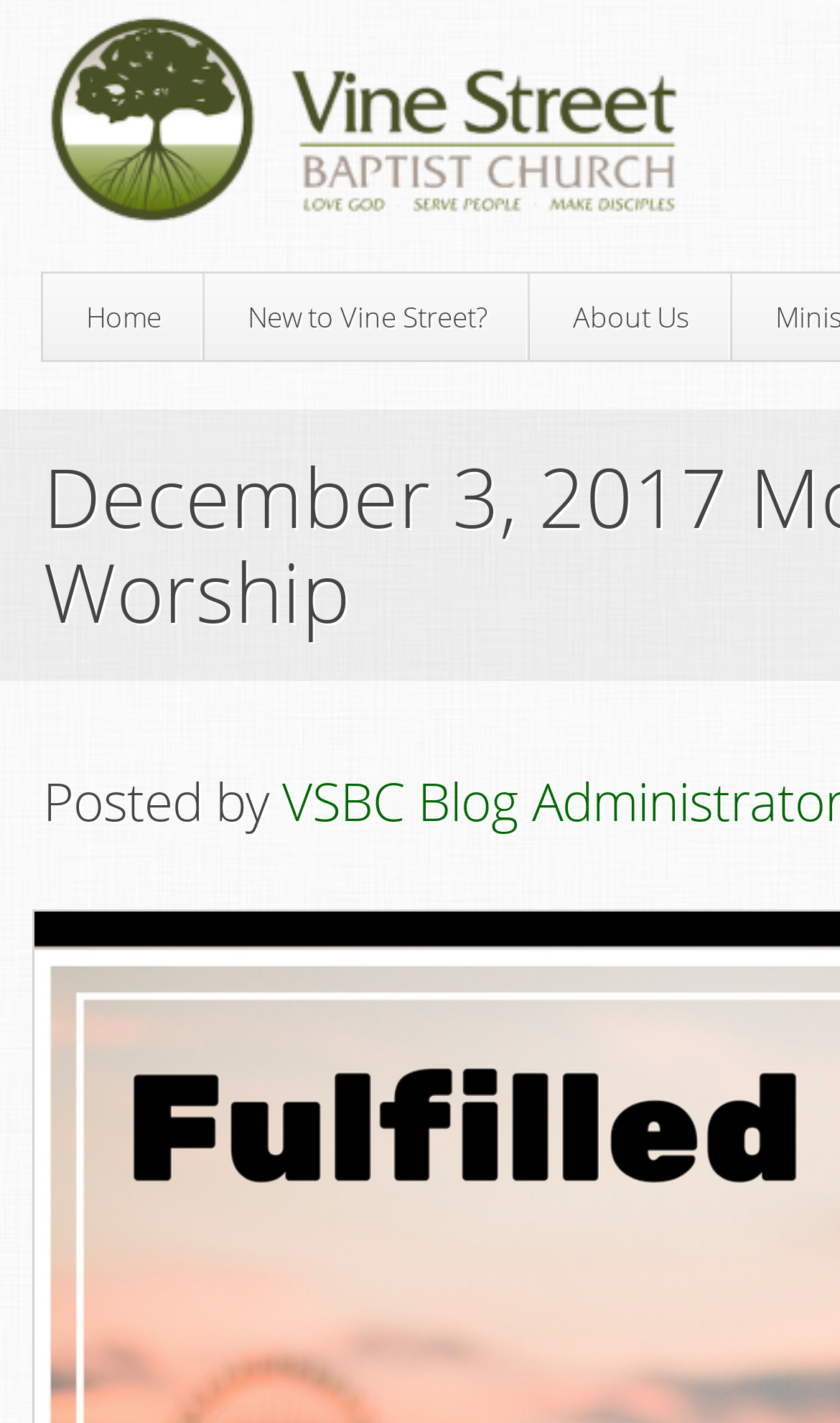Identify the bounding box for the described UI element. Provide the coordinates in (top-left x, top-left y, bottom-right x, bottom-right y) format with values ranging from 0 to 1: About Us

[0.631, 0.203, 0.872, 0.242]